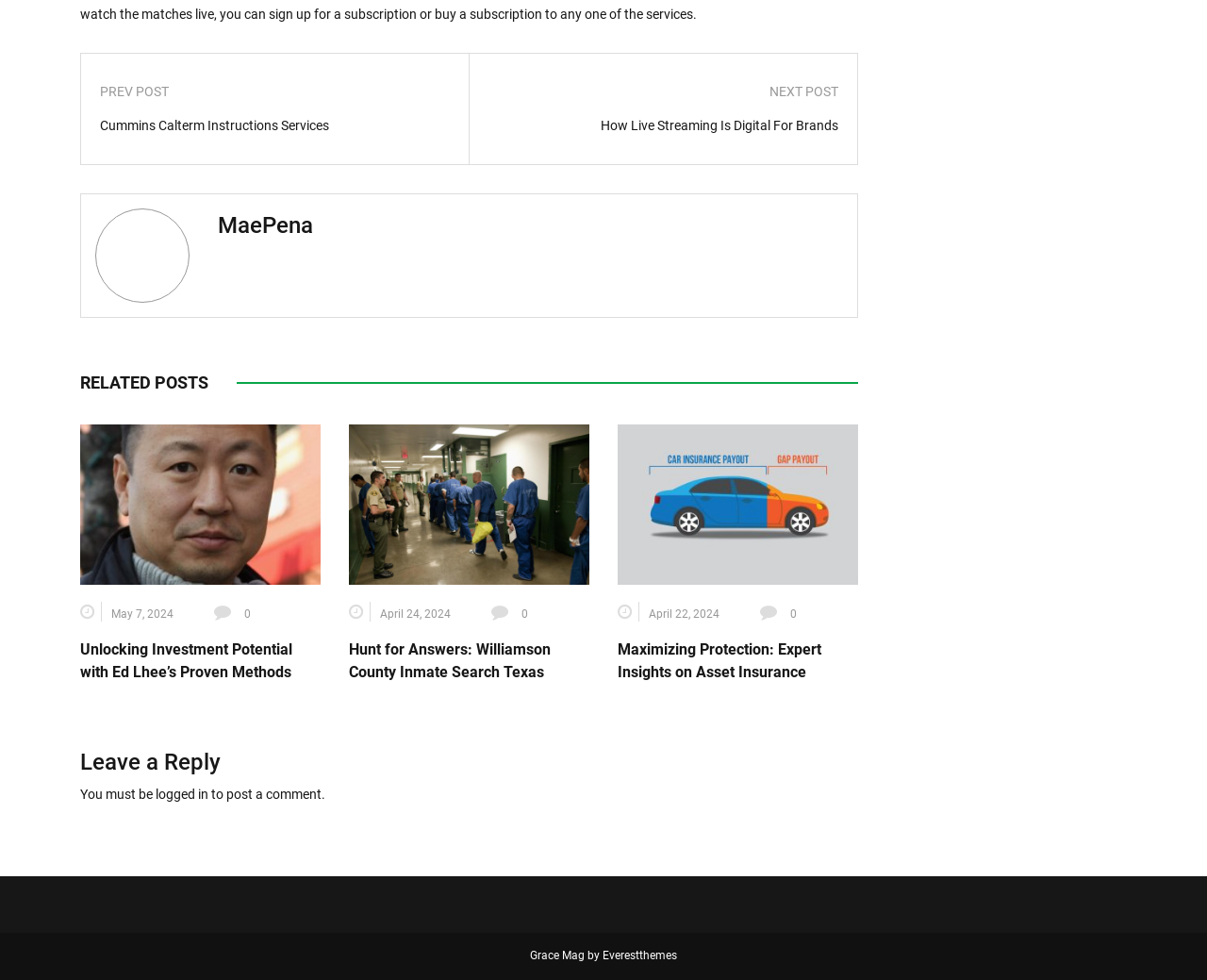Give a one-word or short-phrase answer to the following question: 
How many related posts are shown?

3